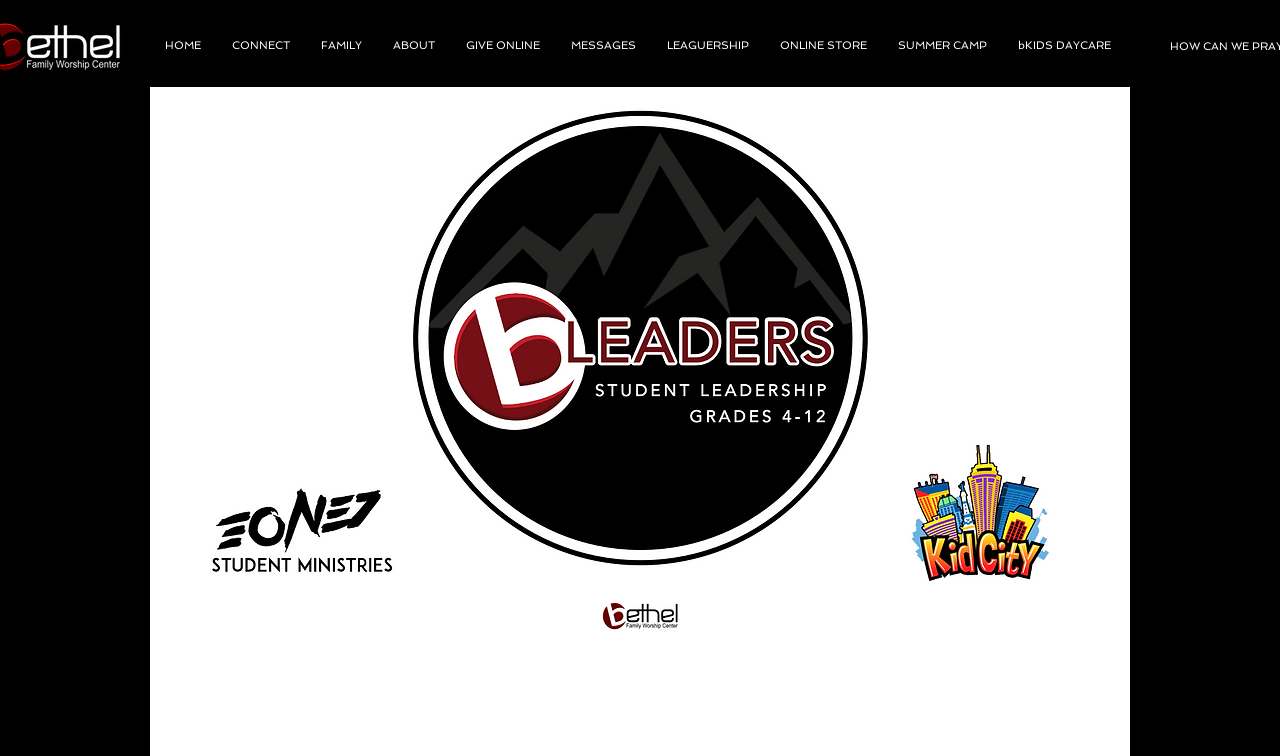Identify the bounding box coordinates necessary to click and complete the given instruction: "learn about the organization".

[0.295, 0.028, 0.352, 0.093]